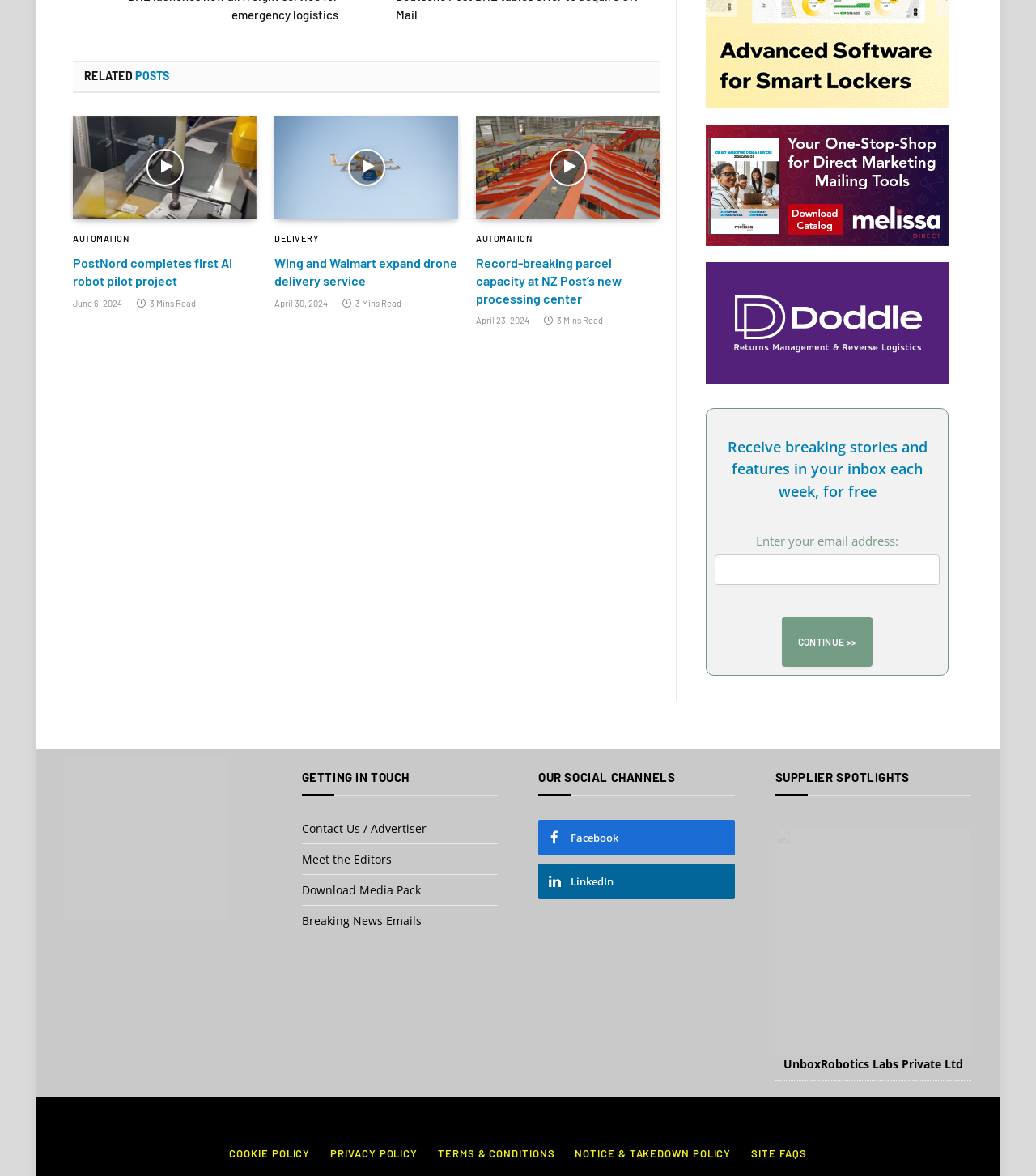How many minutes does it take to read the second article?
Answer the question with a single word or phrase by looking at the picture.

3 Mins